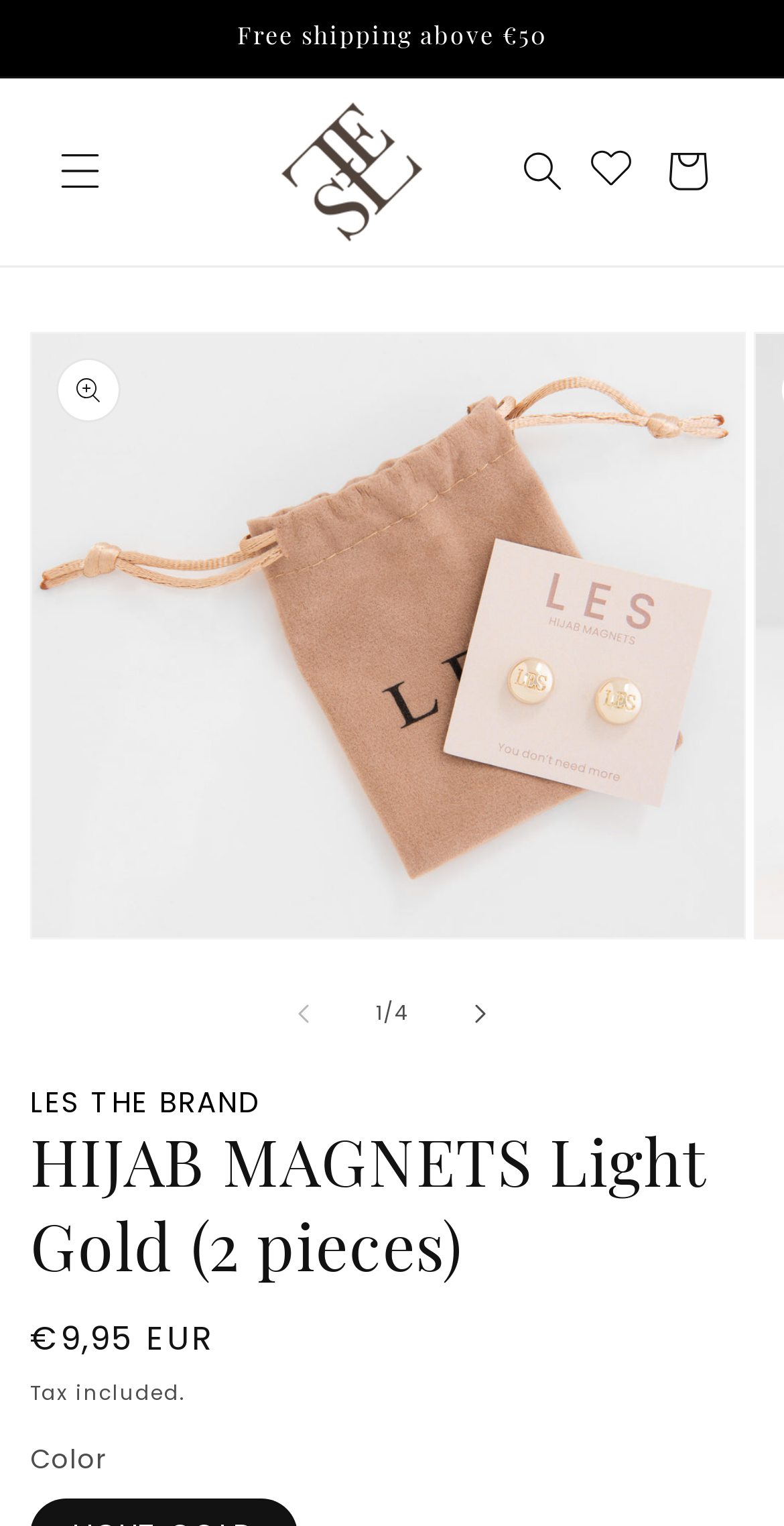Find the bounding box of the UI element described as: "aria-label="Open Wishlist"". The bounding box coordinates should be given as four float values between 0 and 1, i.e., [left, top, right, bottom].

[0.749, 0.092, 0.81, 0.135]